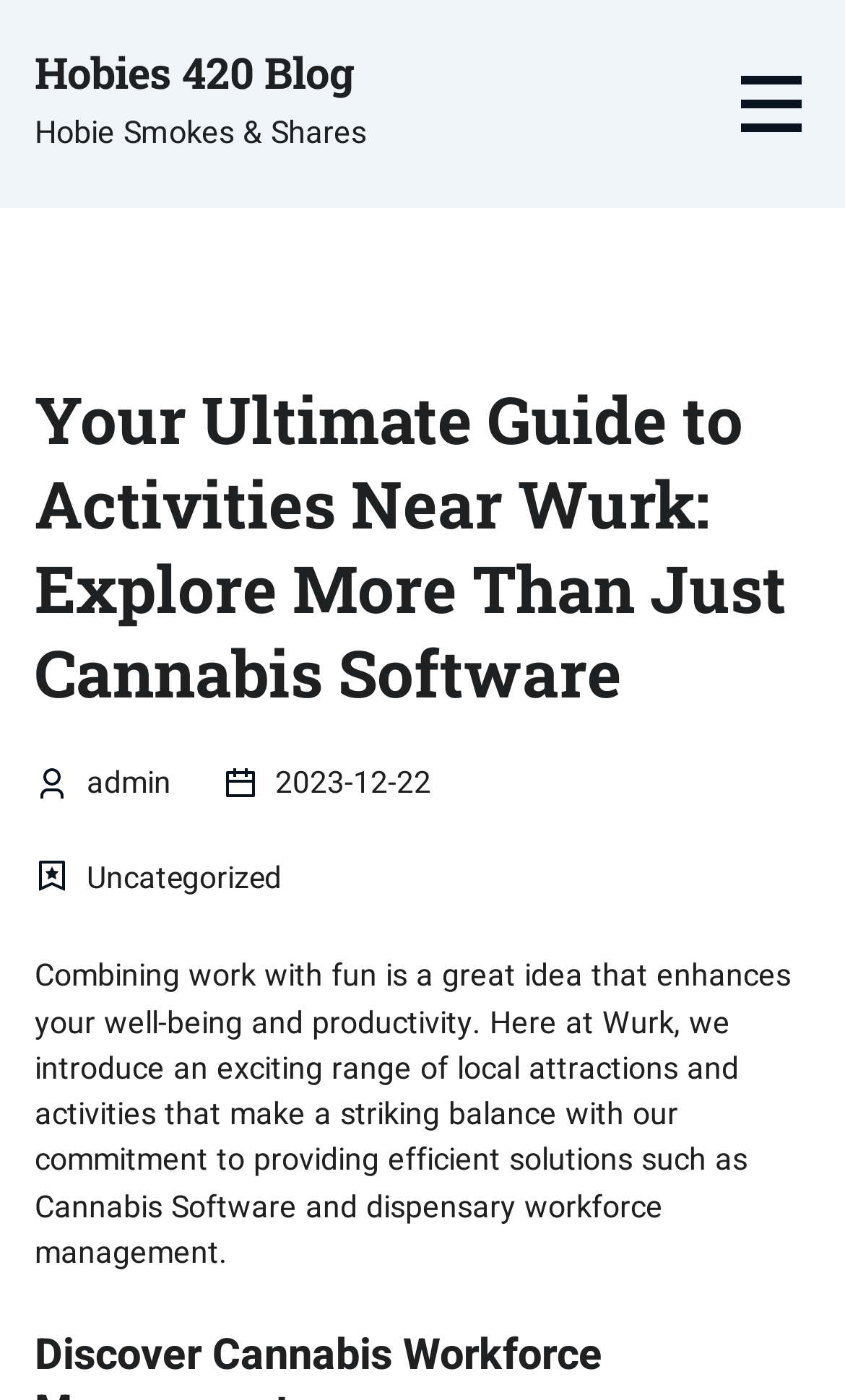Provide a comprehensive description of the webpage.

The webpage is a blog post titled "Your Ultimate Guide to Activities Near Wurk: Explore More Than Just Cannabis Software" on the Hobies 420 Blog. At the top left, there is a heading with the blog's name, "Hobies 420 Blog", which is also a link. Below it, there is a static text "Hobie Smokes & Shares". 

On the top right, there is a button labeled "Open menu" with a popup dialog, accompanied by an image. 

Below the button, there is a heading that displays the title of the blog post. Underneath the title, there is a static text "admin" on the left, and a time stamp "2023-12-22" on the right. 

Further down, there is a link labeled "Uncategorized" on the left. The main content of the blog post starts below, which discusses the importance of balancing work and fun, and introduces local attractions and activities near Wurk, along with their commitment to providing efficient solutions such as Cannabis Software and dispensary workforce management.